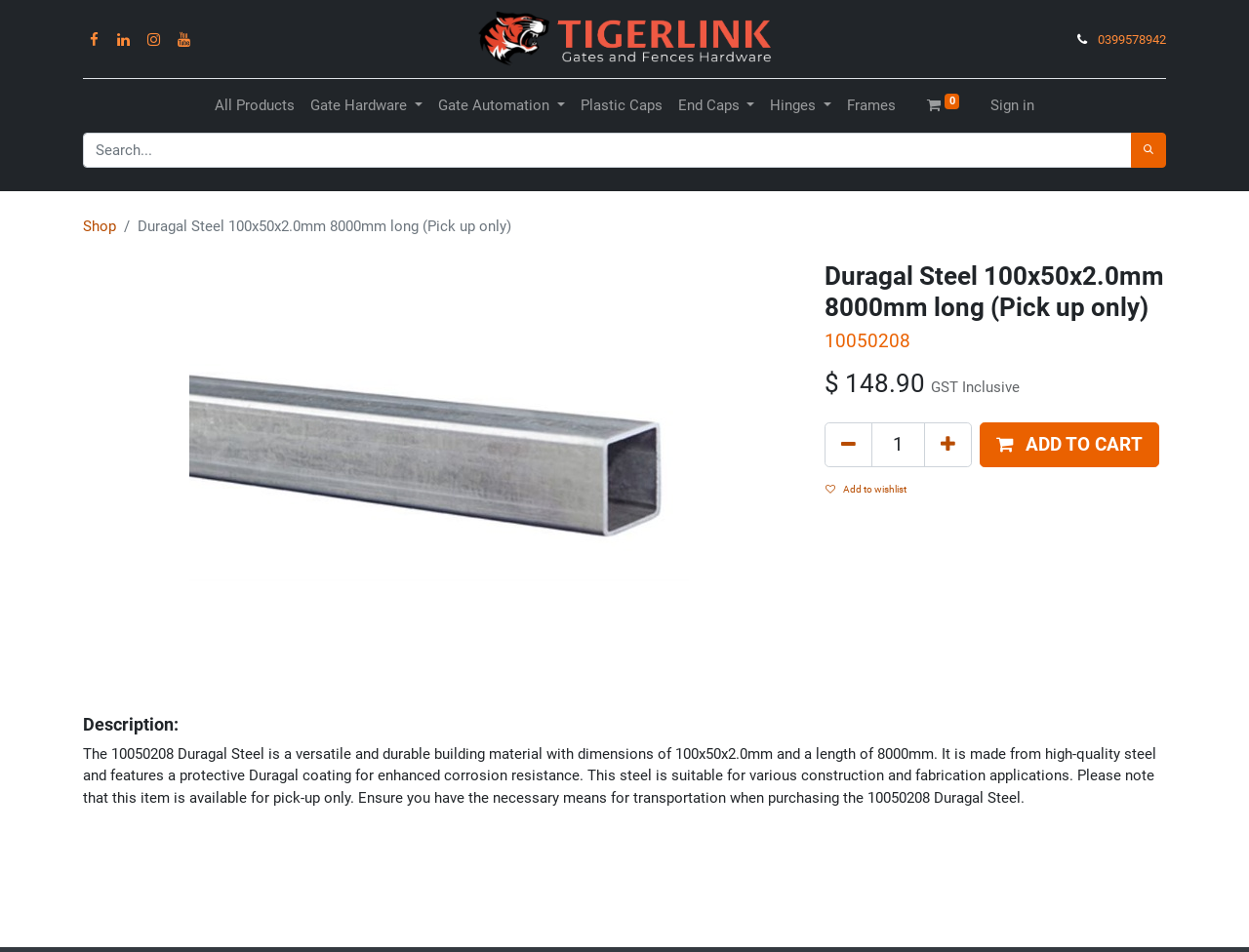Find the bounding box coordinates for the area that should be clicked to accomplish the instruction: "Add to cart".

[0.784, 0.444, 0.928, 0.491]